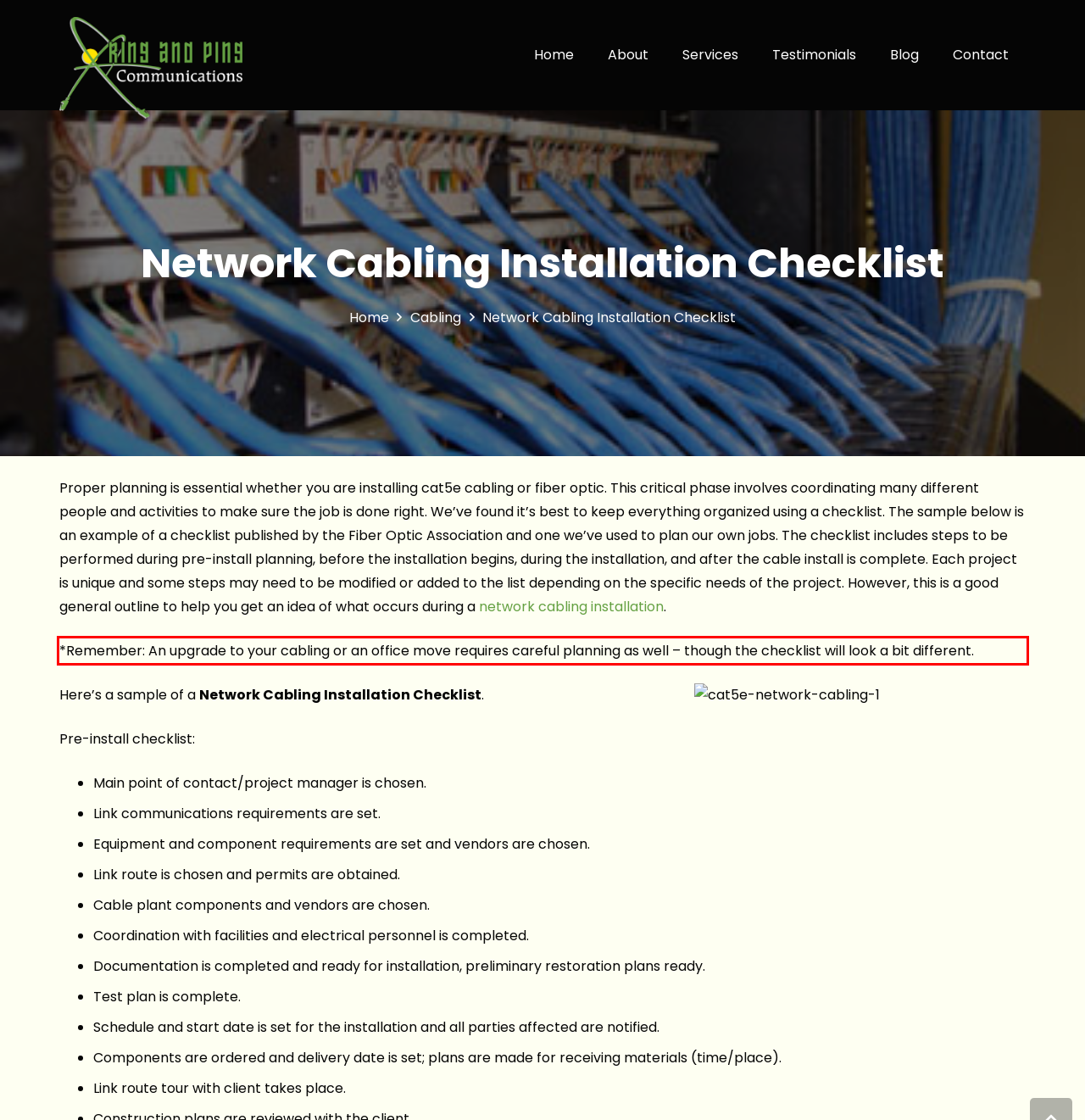You are looking at a screenshot of a webpage with a red rectangle bounding box. Use OCR to identify and extract the text content found inside this red bounding box.

*Remember: An upgrade to your cabling or an office move requires careful planning as well – though the checklist will look a bit different.